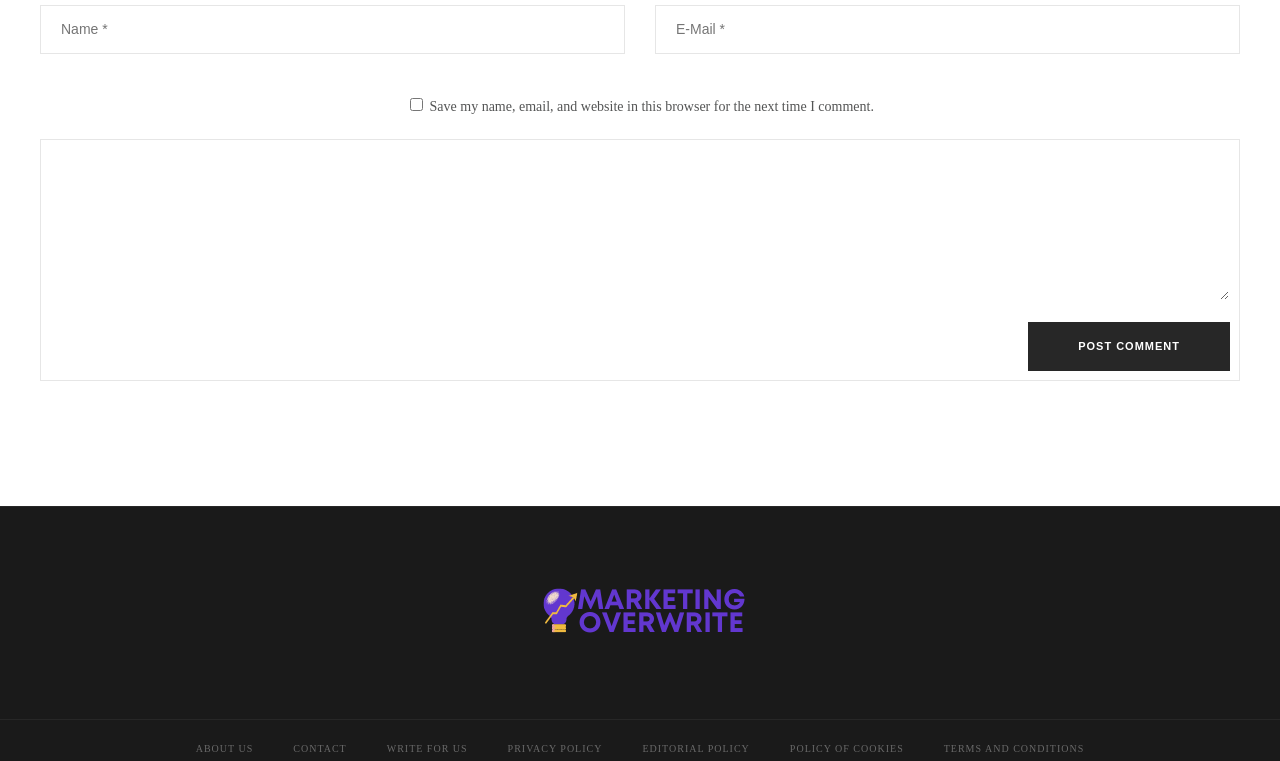Please answer the following query using a single word or phrase: 
Is the checkbox checked?

No